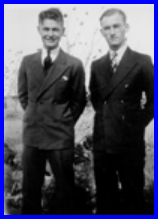Provide your answer to the question using just one word or phrase: Where are the two men positioned?

Outdoors